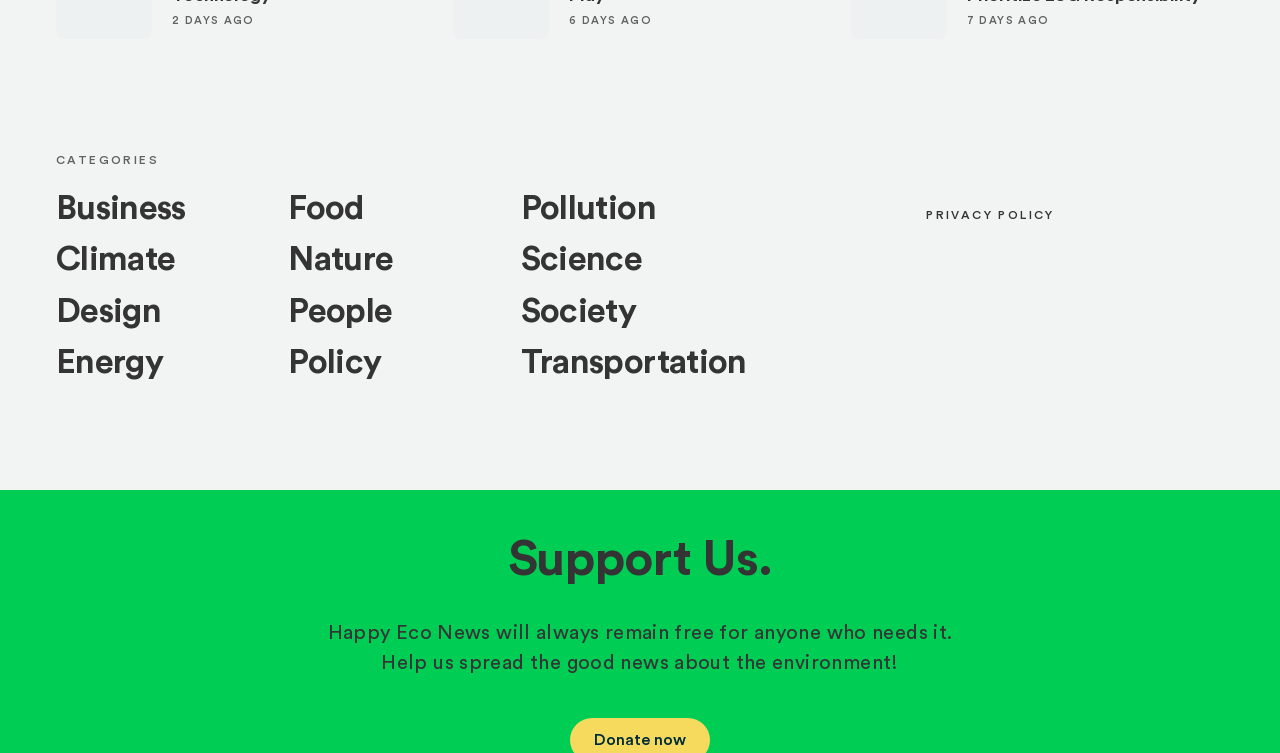Determine the bounding box coordinates of the region to click in order to accomplish the following instruction: "View Privacy Policy". Provide the coordinates as four float numbers between 0 and 1, specifically [left, top, right, bottom].

[0.724, 0.278, 0.824, 0.294]